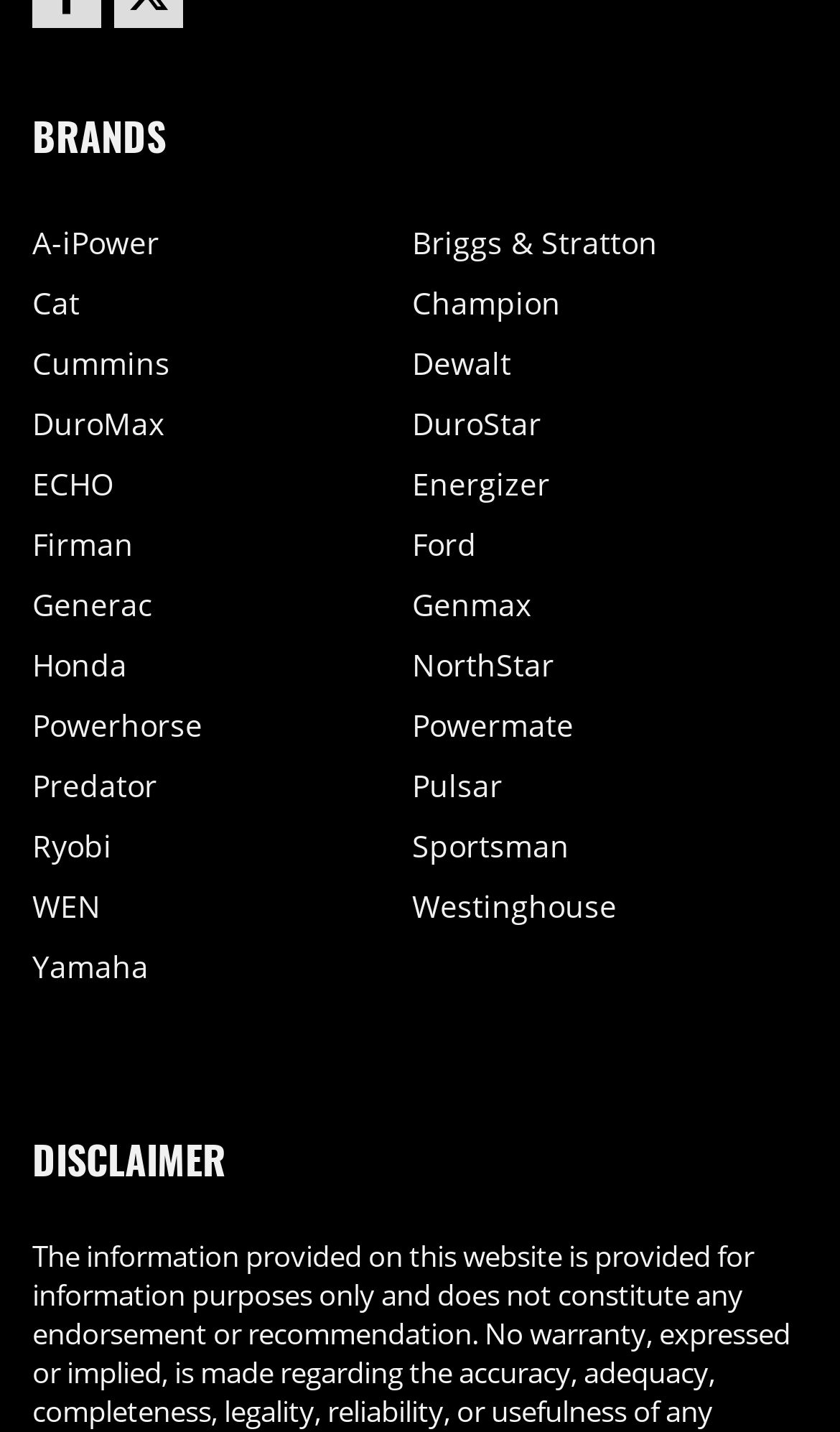Examine the image and give a thorough answer to the following question:
How many brands are listed?

There are 25 brand links listed on the webpage, each with a unique name and bounding box coordinates. I counted the number of link elements with brand names to arrive at this answer.